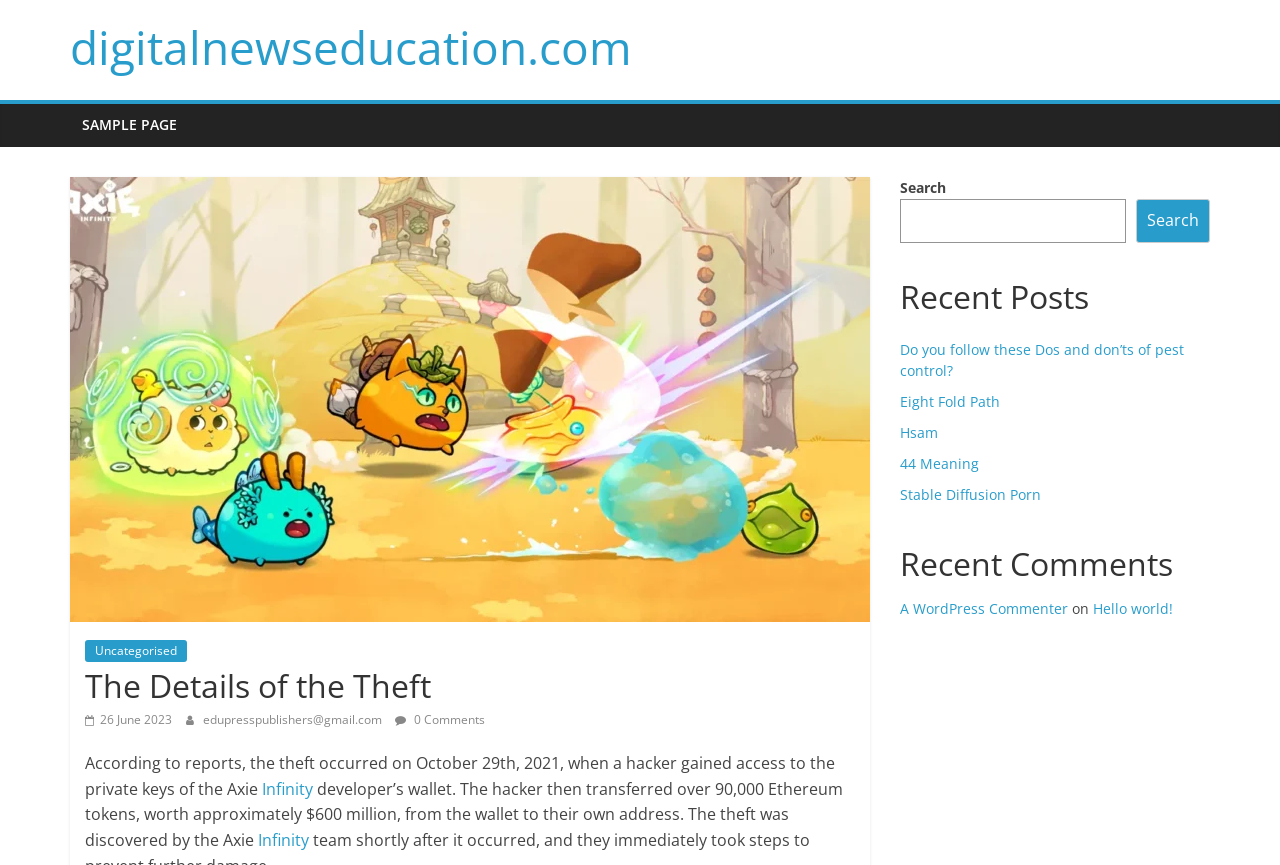Please use the details from the image to answer the following question comprehensively:
What is the topic of the article?

The topic of the article can be inferred from the text content of the webpage, which mentions 'Axie Infinity' and 'theft' in the same sentence, indicating that the article is about a theft related to Axie Infinity.